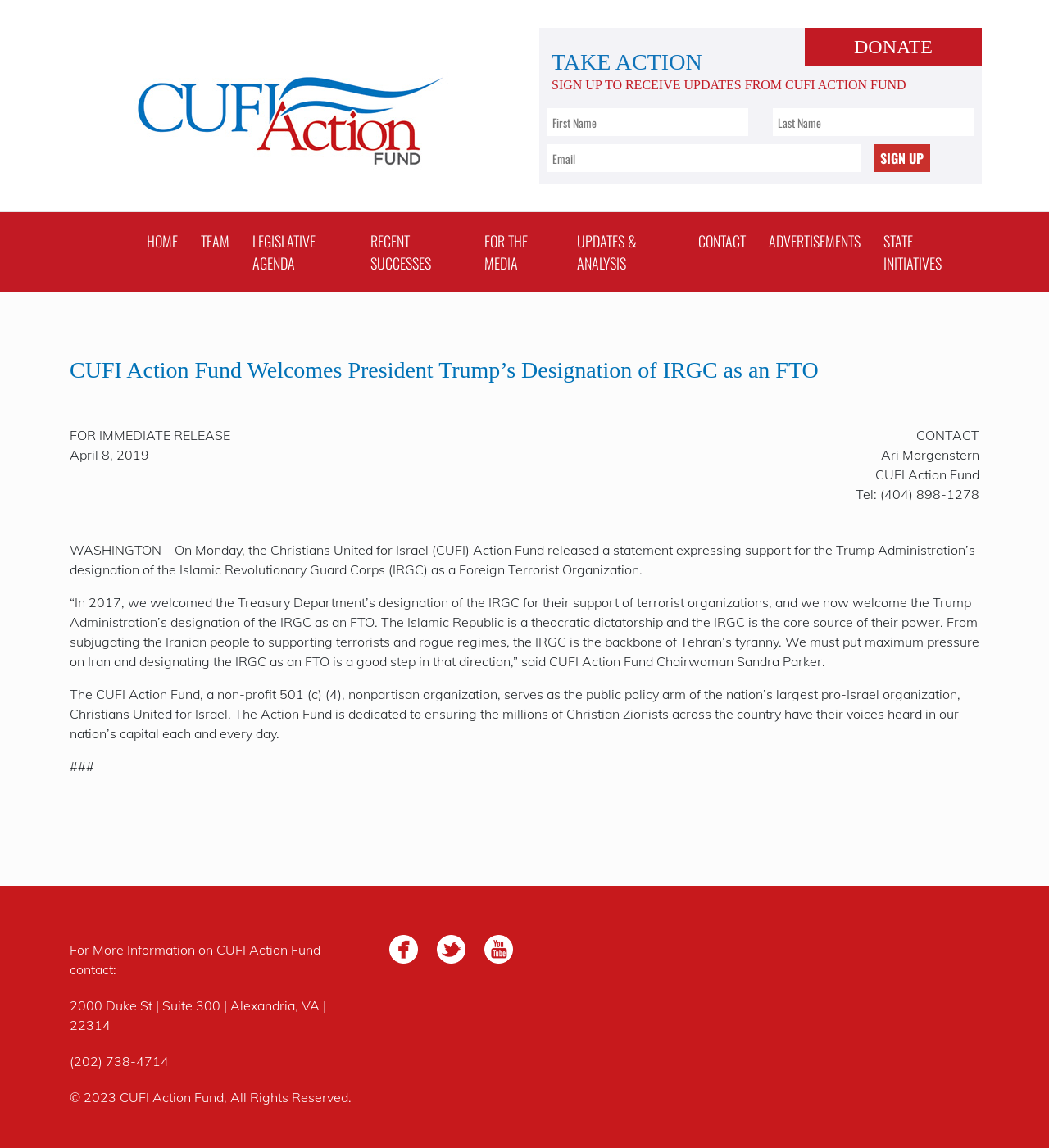Please mark the clickable region by giving the bounding box coordinates needed to complete this instruction: "Sign up to receive updates".

[0.832, 0.126, 0.886, 0.15]